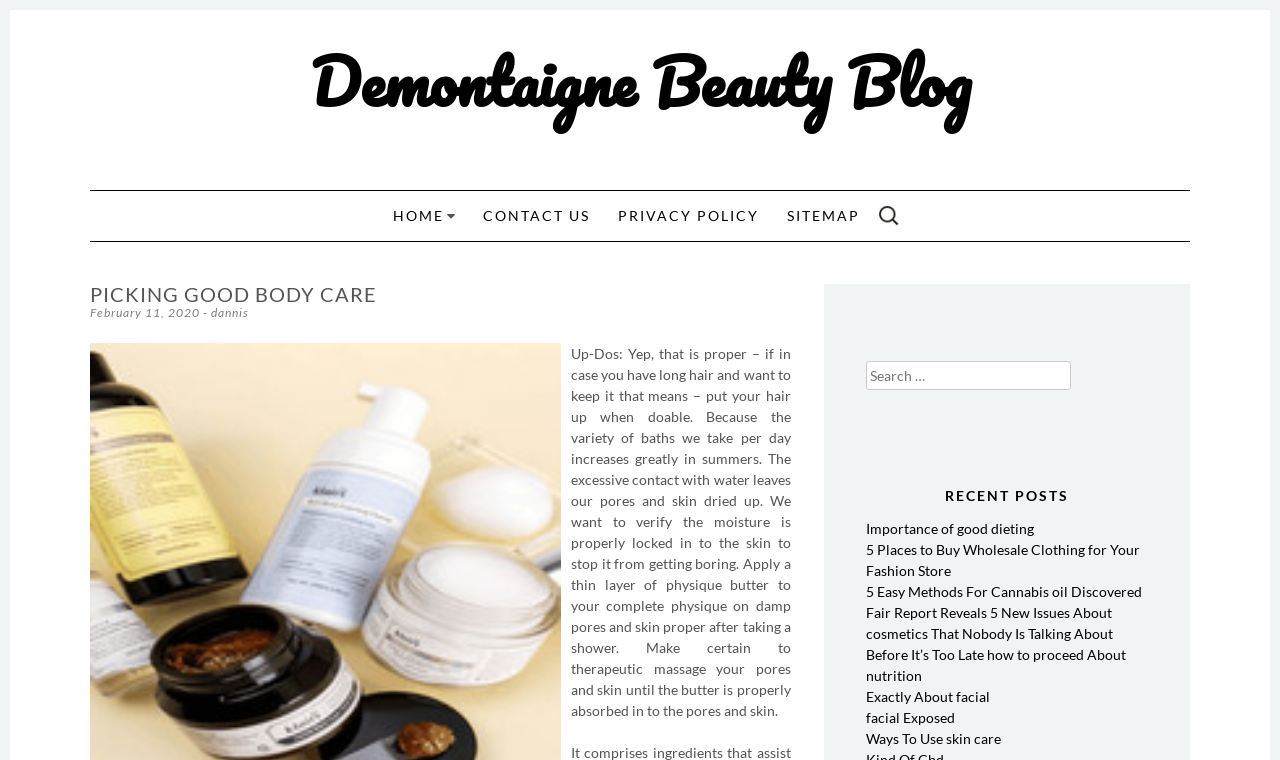Can you find and provide the main heading text of this webpage?

Demontaigne Beauty Blog